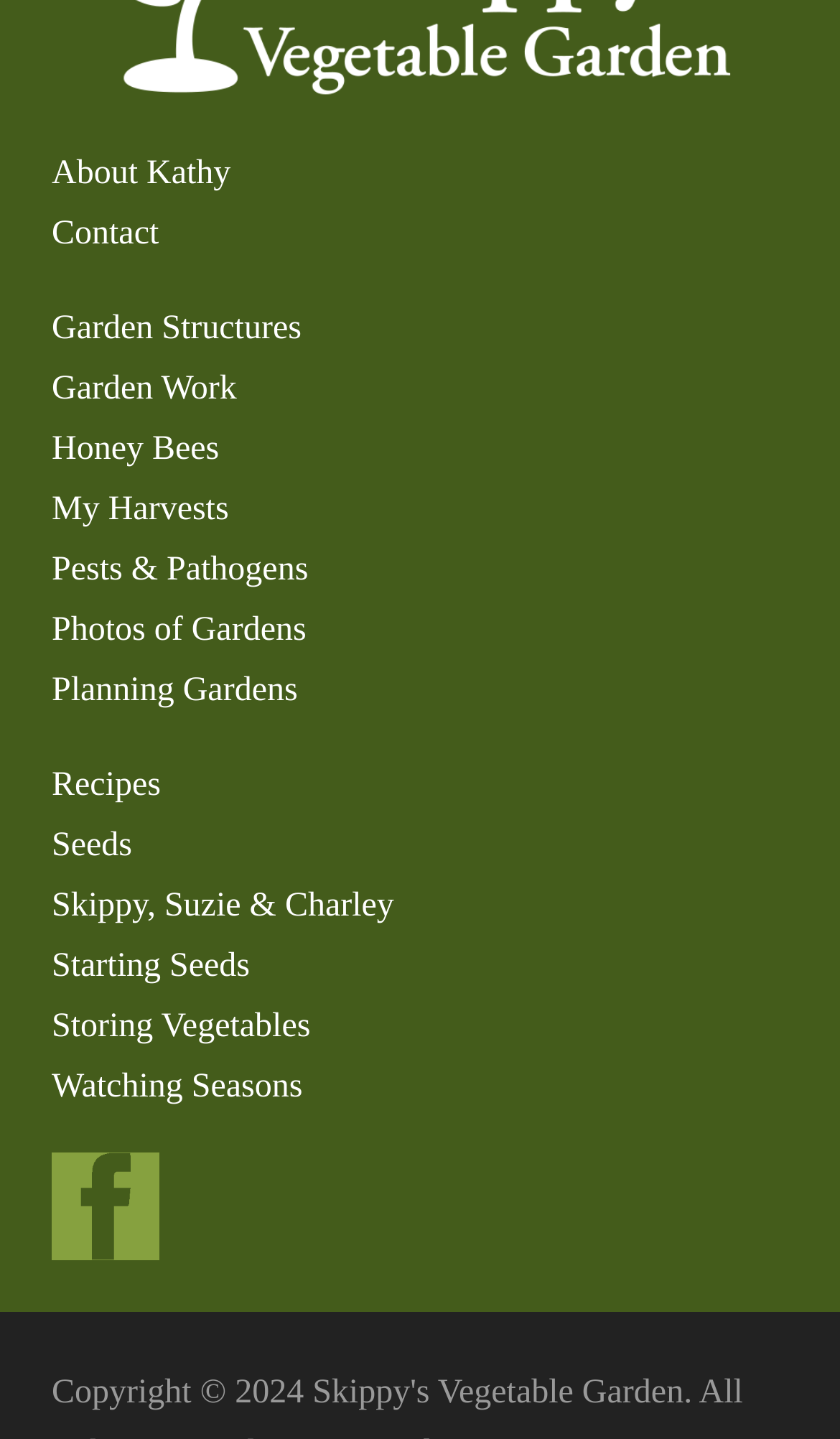Pinpoint the bounding box coordinates of the element that must be clicked to accomplish the following instruction: "view Photos of Gardens". The coordinates should be in the format of four float numbers between 0 and 1, i.e., [left, top, right, bottom].

[0.062, 0.425, 0.365, 0.45]